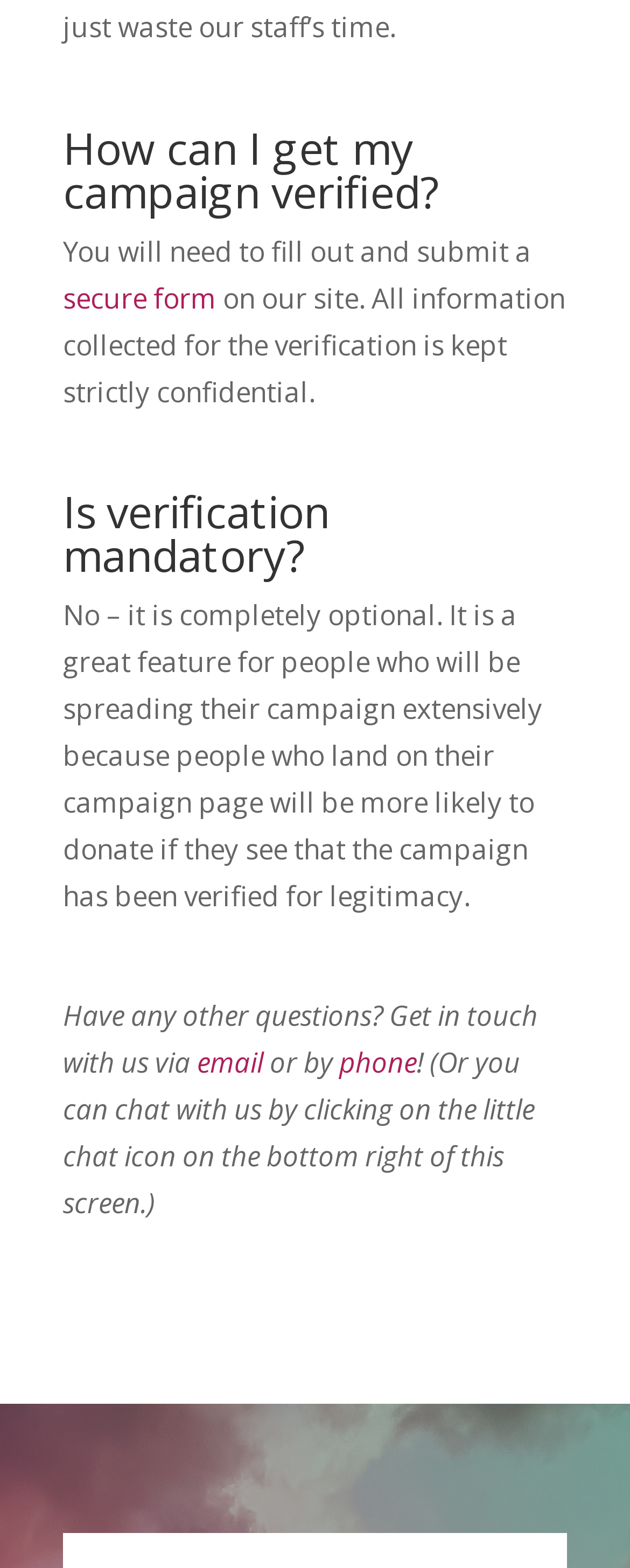Please study the image and answer the question comprehensively:
How can one contact the website for questions?

The webpage provides two ways to contact the website for questions or concerns: via email or phone, and also mentions the option to chat with the support team by clicking on the chat icon at the bottom right of the screen.